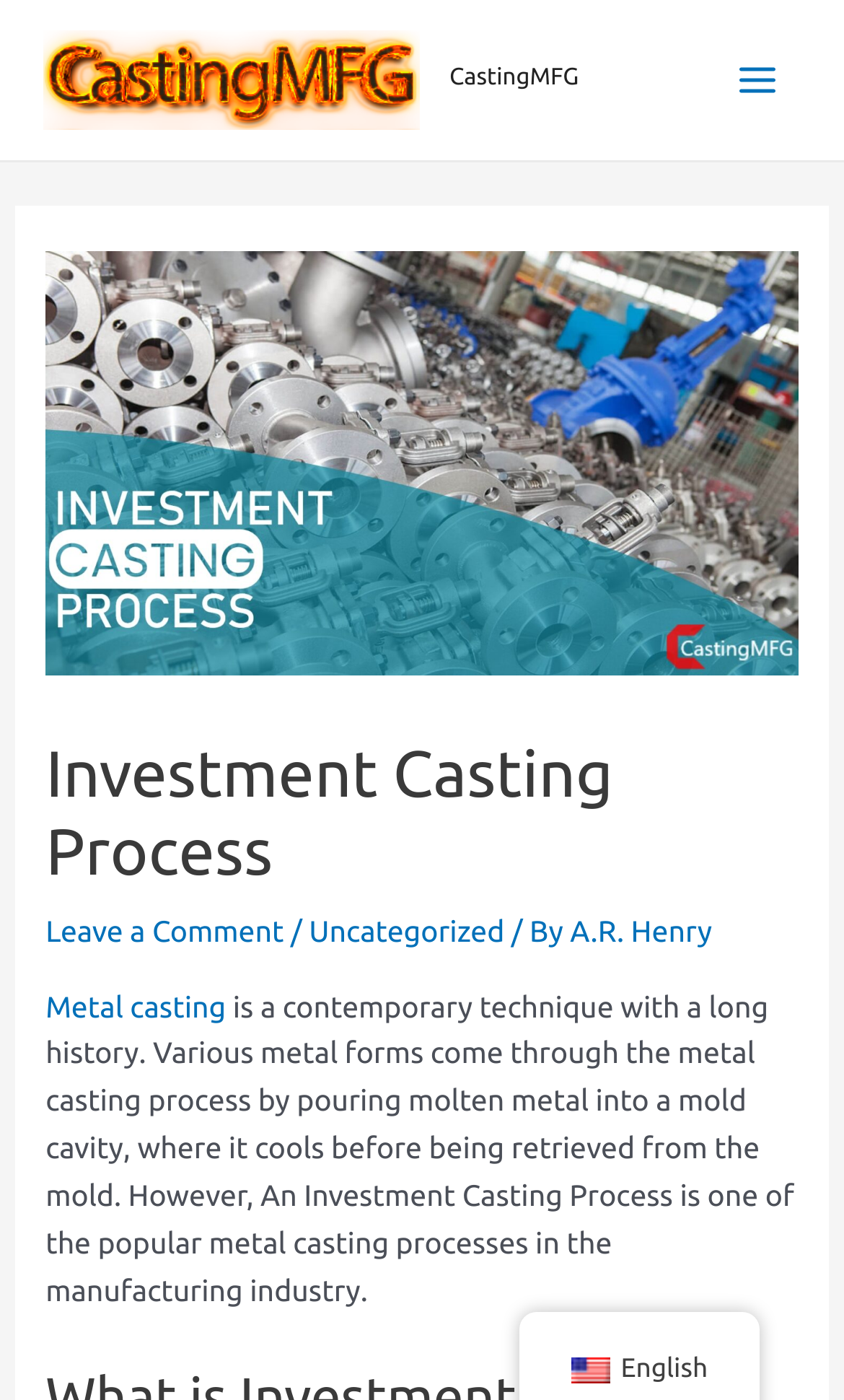Find the bounding box of the UI element described as: "Skip to content". The bounding box coordinates should be given as four float values between 0 and 1, i.e., [left, top, right, bottom].

None